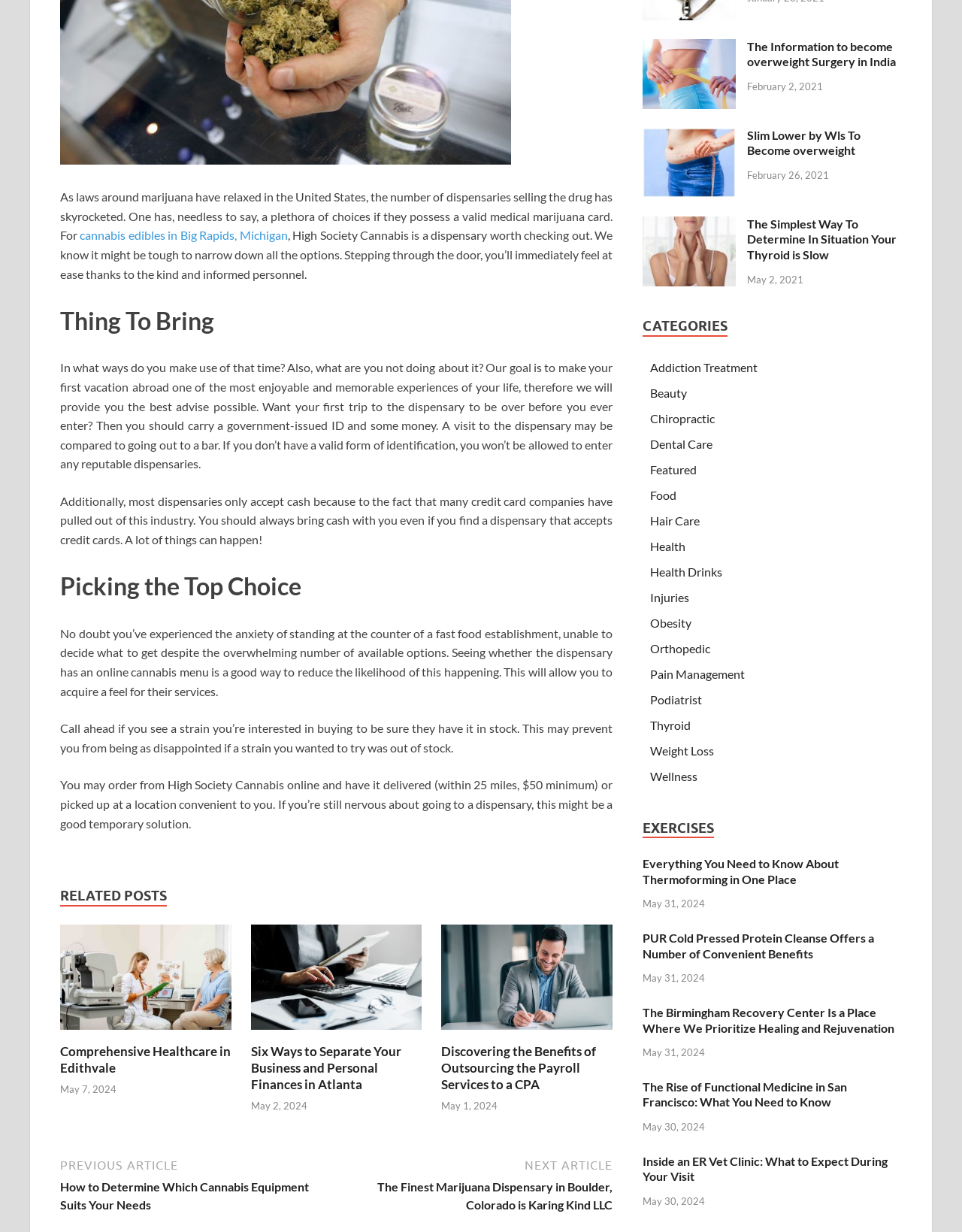Identify the bounding box of the HTML element described as: "Comprehensive Healthcare in Edithvale".

[0.062, 0.847, 0.24, 0.873]